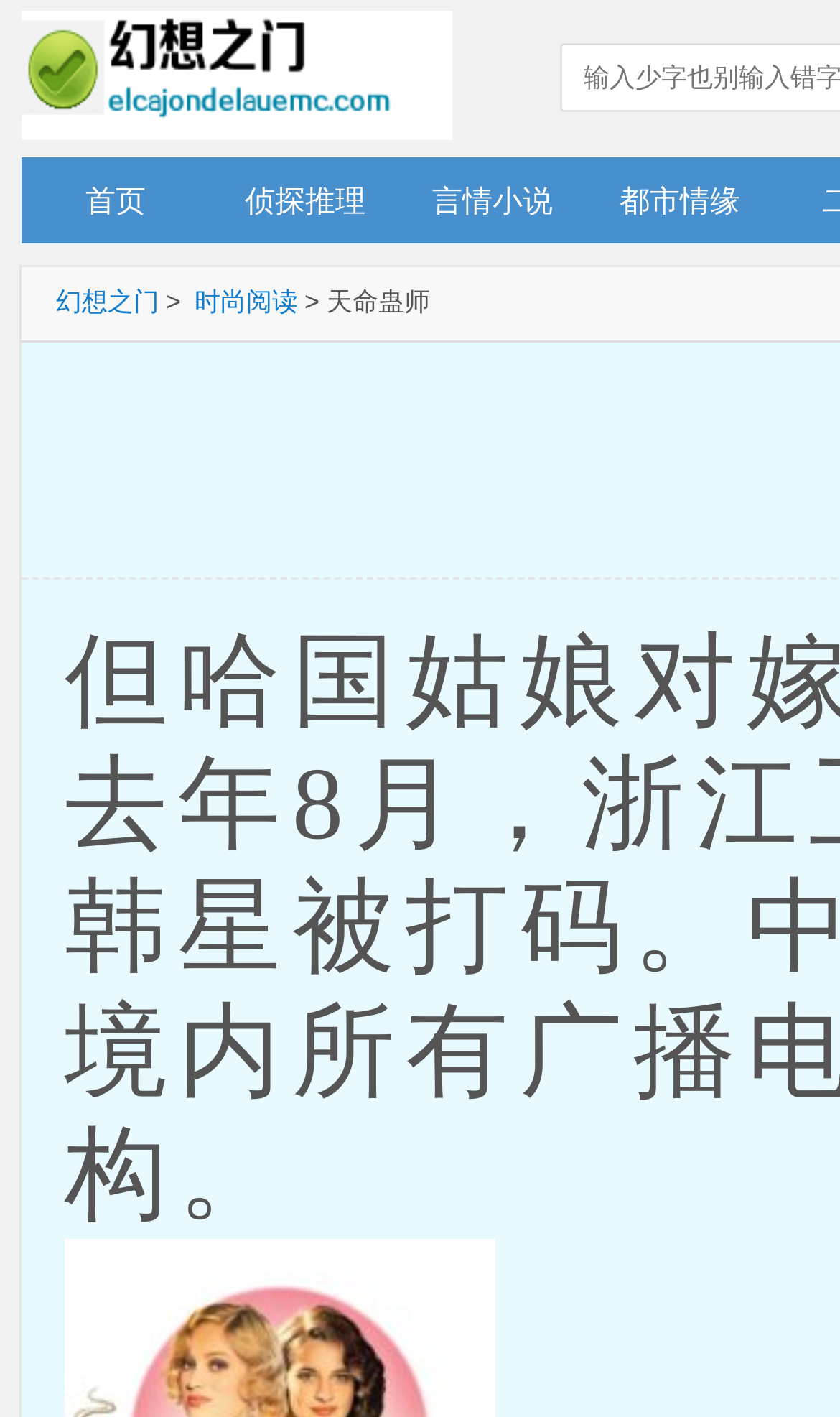What are the categories of novels on this website?
Give a single word or phrase answer based on the content of the image.

侦探推理, 言情小说, 都市情缘